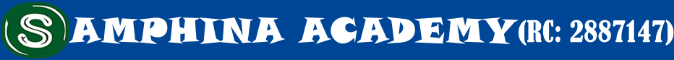What is the color of the background of the logo?
Refer to the screenshot and deliver a thorough answer to the question presented.

The caption describes the background of the logo as a deep blue color, which provides a contrasting background for the academy's name and logo.